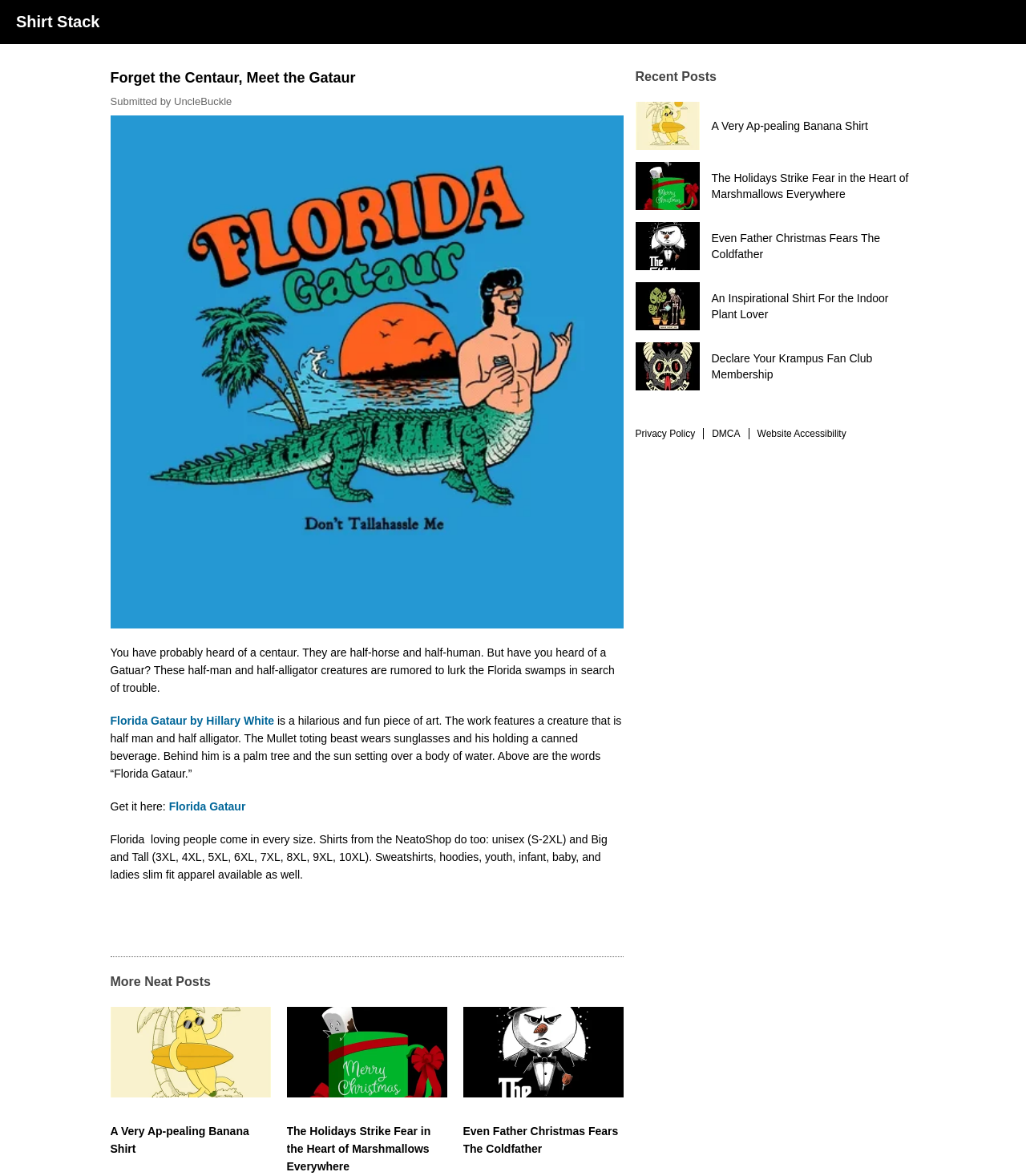Please find the bounding box coordinates of the clickable region needed to complete the following instruction: "Click the 'Shirt Stack' link". The bounding box coordinates must consist of four float numbers between 0 and 1, i.e., [left, top, right, bottom].

[0.0, 0.0, 0.113, 0.037]